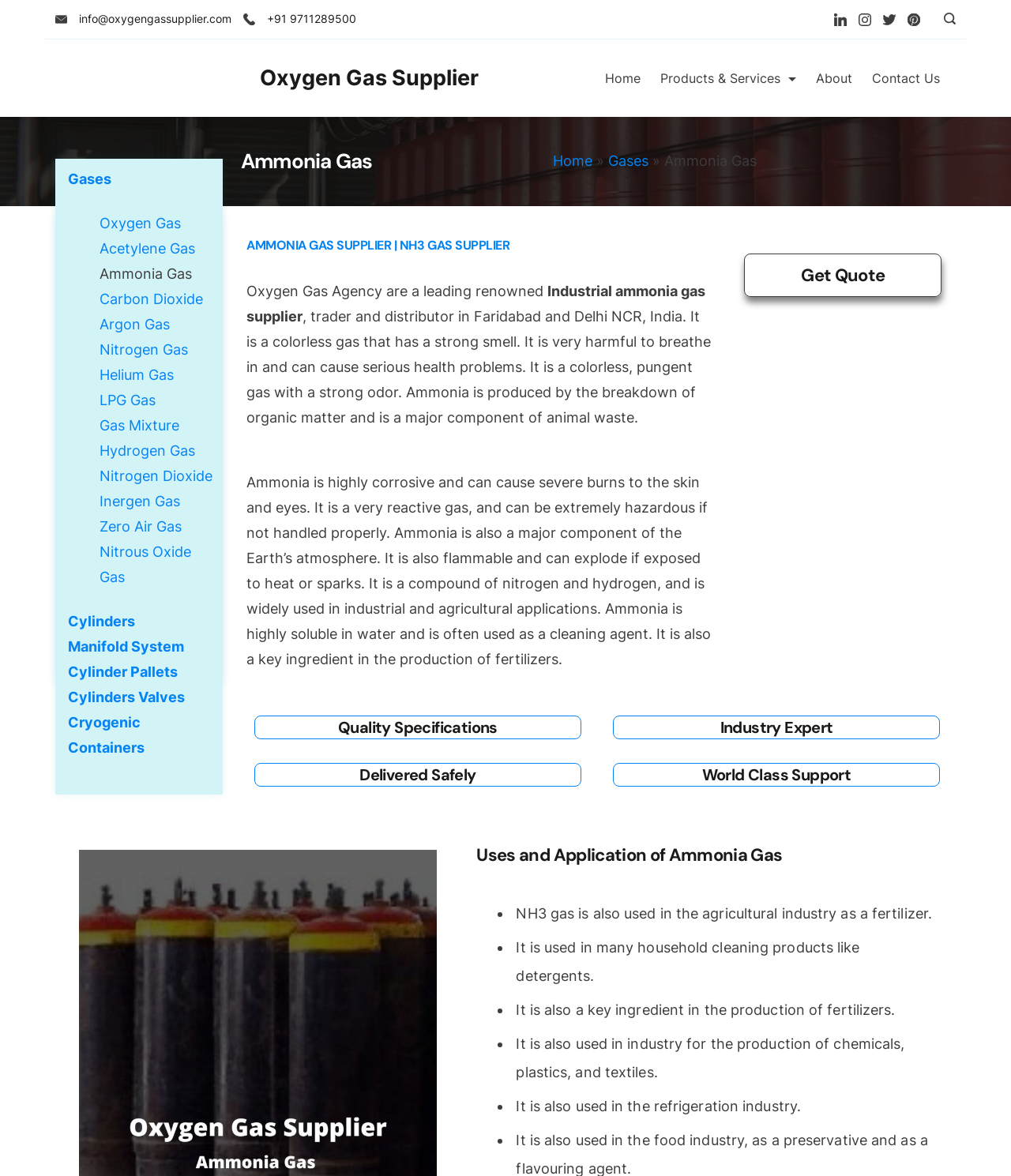Determine the bounding box coordinates for the clickable element to execute this instruction: "Search for something". Provide the coordinates as four float numbers between 0 and 1, i.e., [left, top, right, bottom].

[0.926, 0.009, 0.945, 0.024]